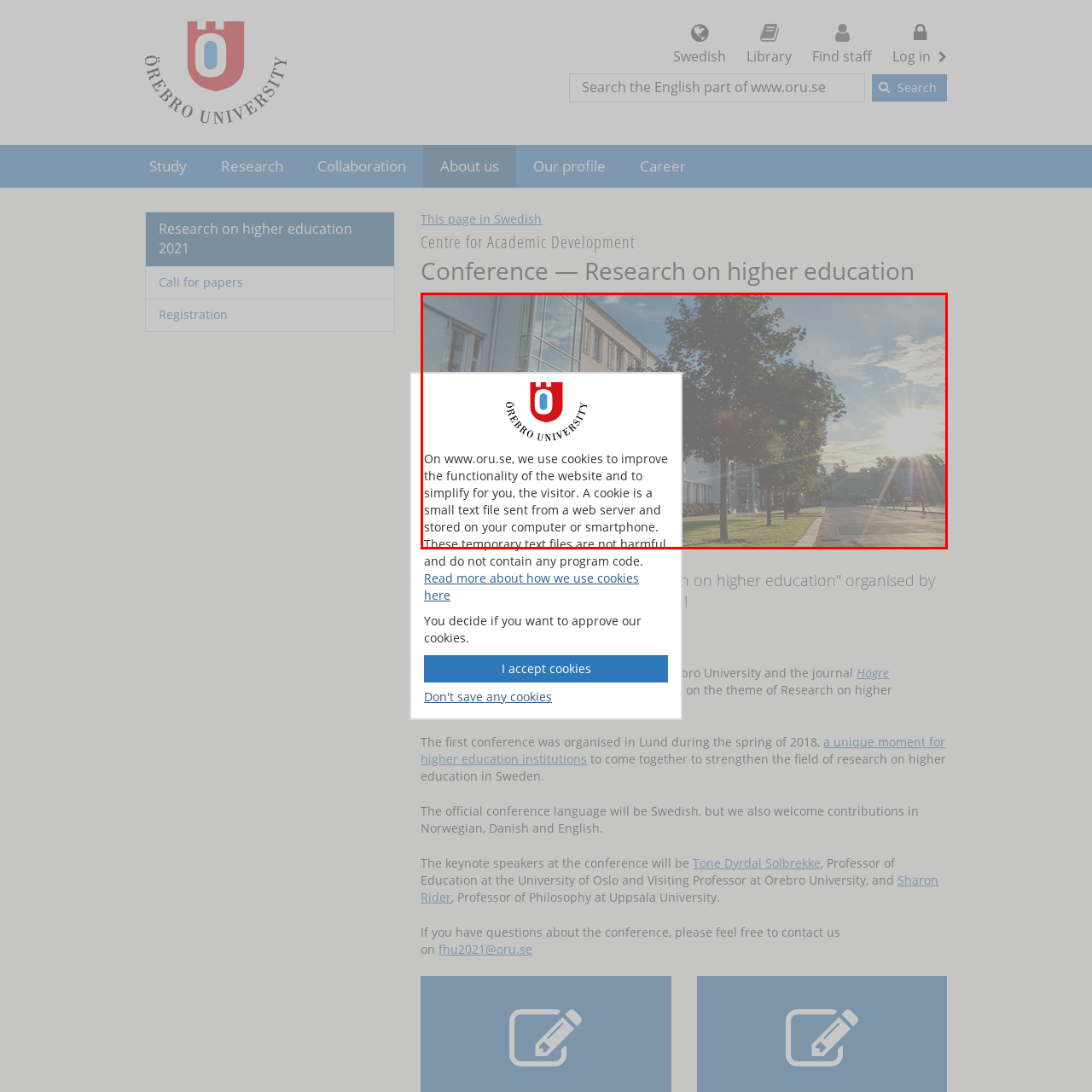Look at the image highlighted by the red boundary and answer the question with a succinct word or phrase:
What is the purpose of cookies on the university's website?

to improve browsing experience